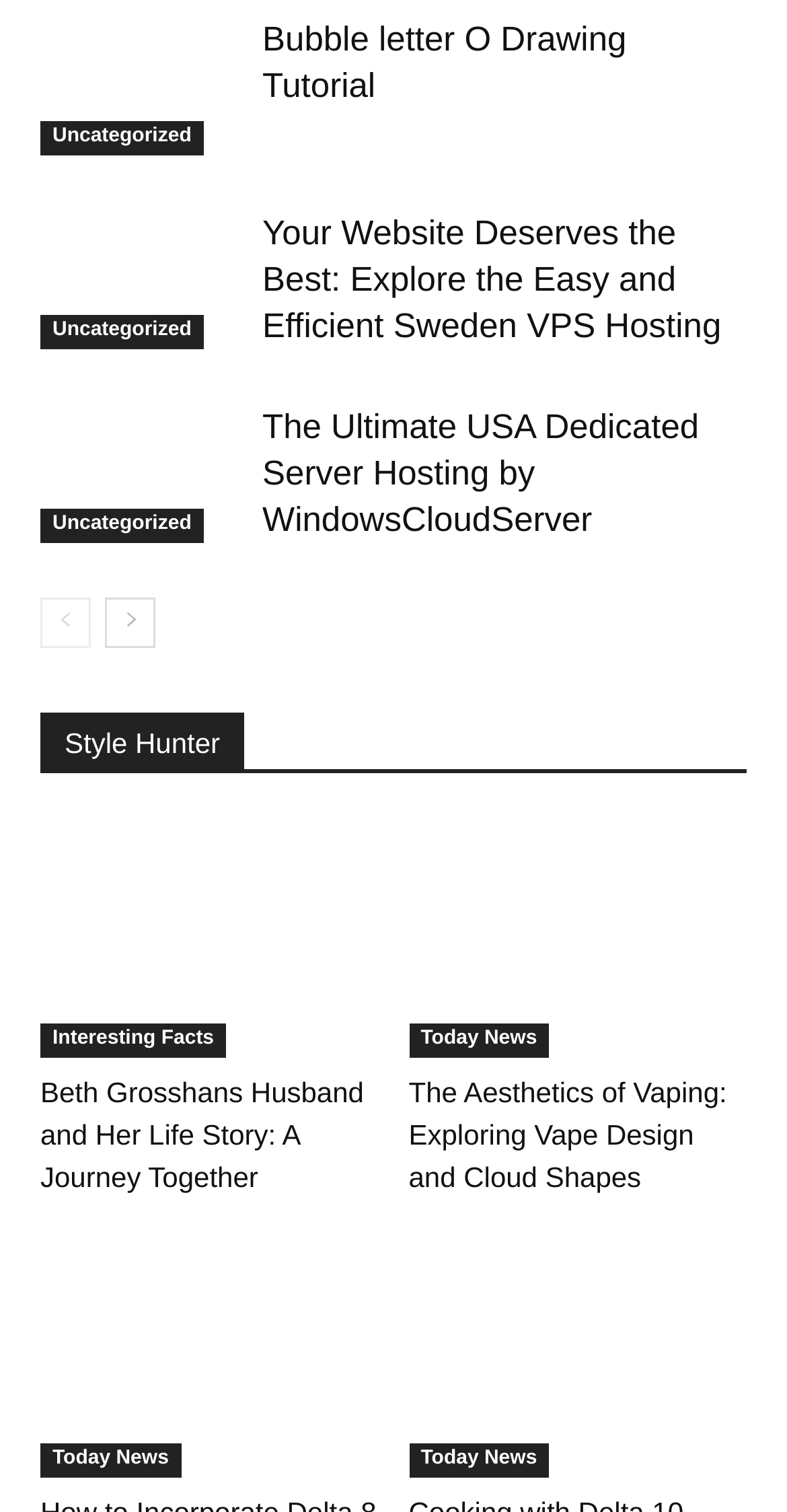Identify the bounding box coordinates for the region to click in order to carry out this instruction: "Explore the 'Beth Grosshans Husband and Her Life Story: A Journey Together' post". Provide the coordinates using four float numbers between 0 and 1, formatted as [left, top, right, bottom].

[0.051, 0.546, 0.481, 0.7]